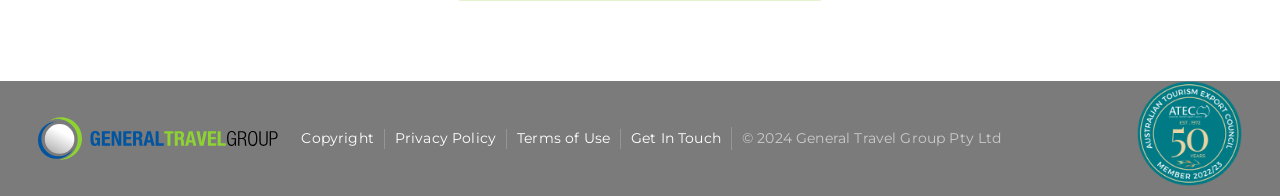Show the bounding box coordinates for the HTML element described as: "Copyright".

[0.235, 0.656, 0.292, 0.761]